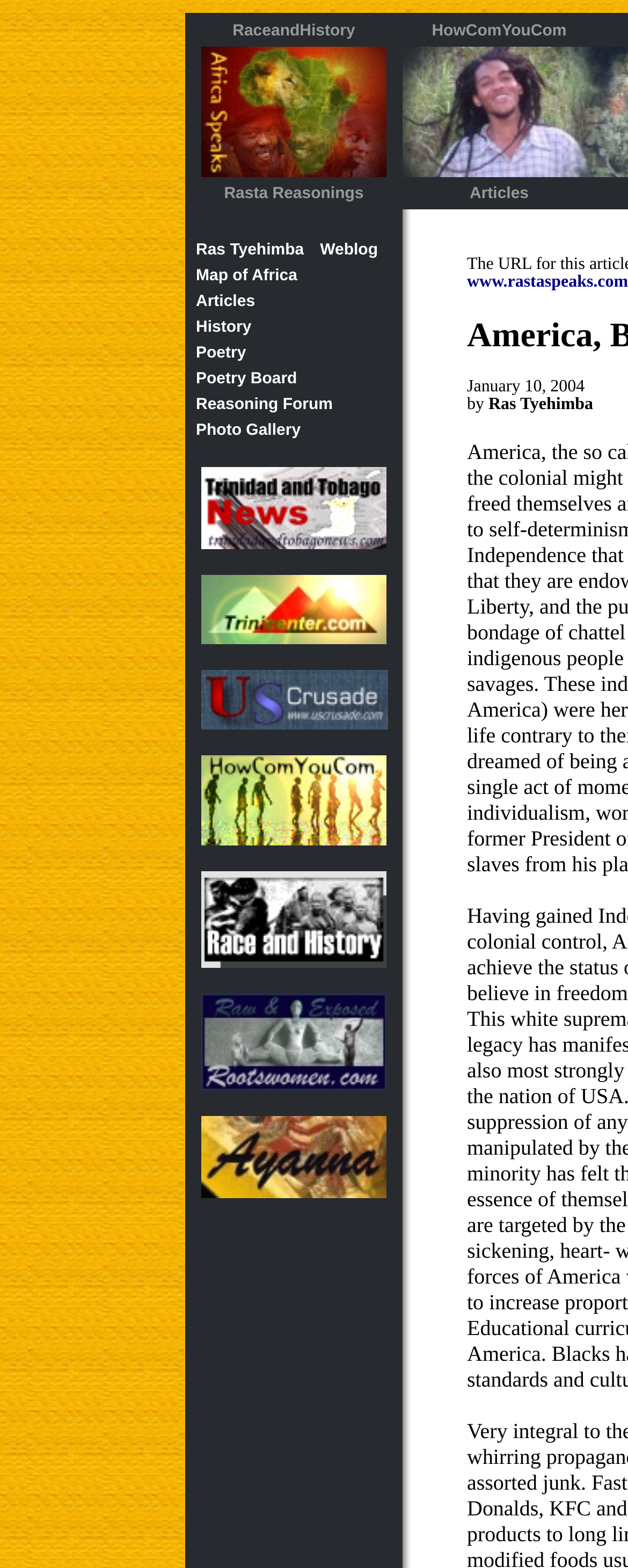Bounding box coordinates are specified in the format (top-left x, top-left y, bottom-right x, bottom-right y). All values are floating point numbers bounded between 0 and 1. Please provide the bounding box coordinate of the region this sentence describes: Articles

[0.312, 0.183, 0.406, 0.198]